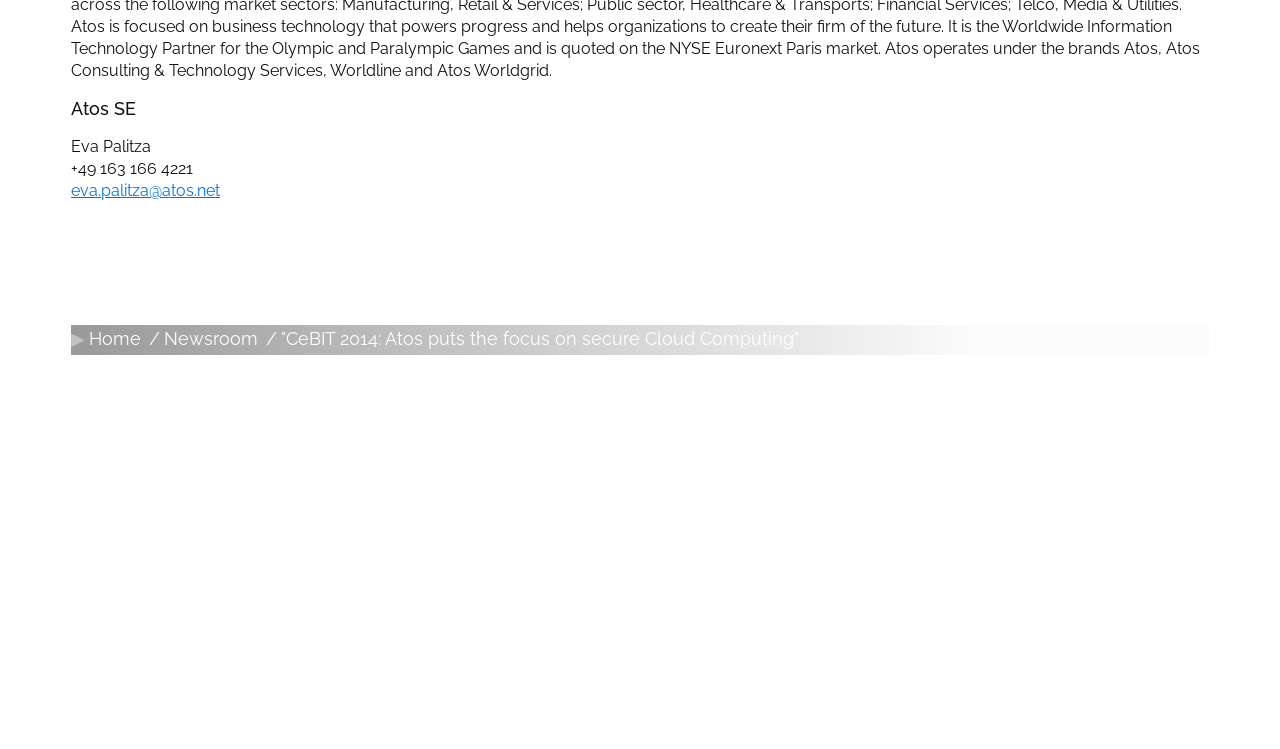From the webpage screenshot, predict the bounding box coordinates (top-left x, top-left y, bottom-right x, bottom-right y) for the UI element described here: Olympic & Paralympic Games

[0.278, 0.533, 0.45, 0.558]